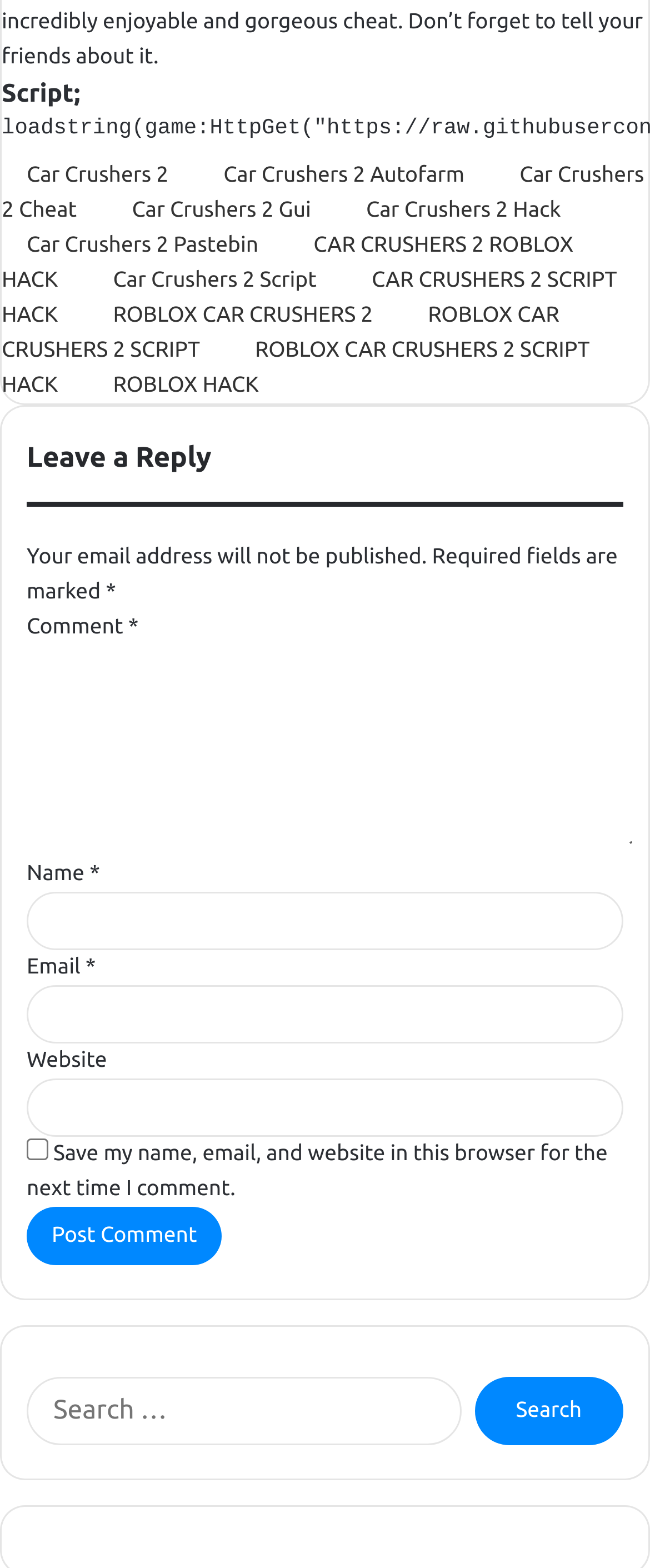Pinpoint the bounding box coordinates of the area that must be clicked to complete this instruction: "Search for something".

[0.041, 0.879, 0.711, 0.922]